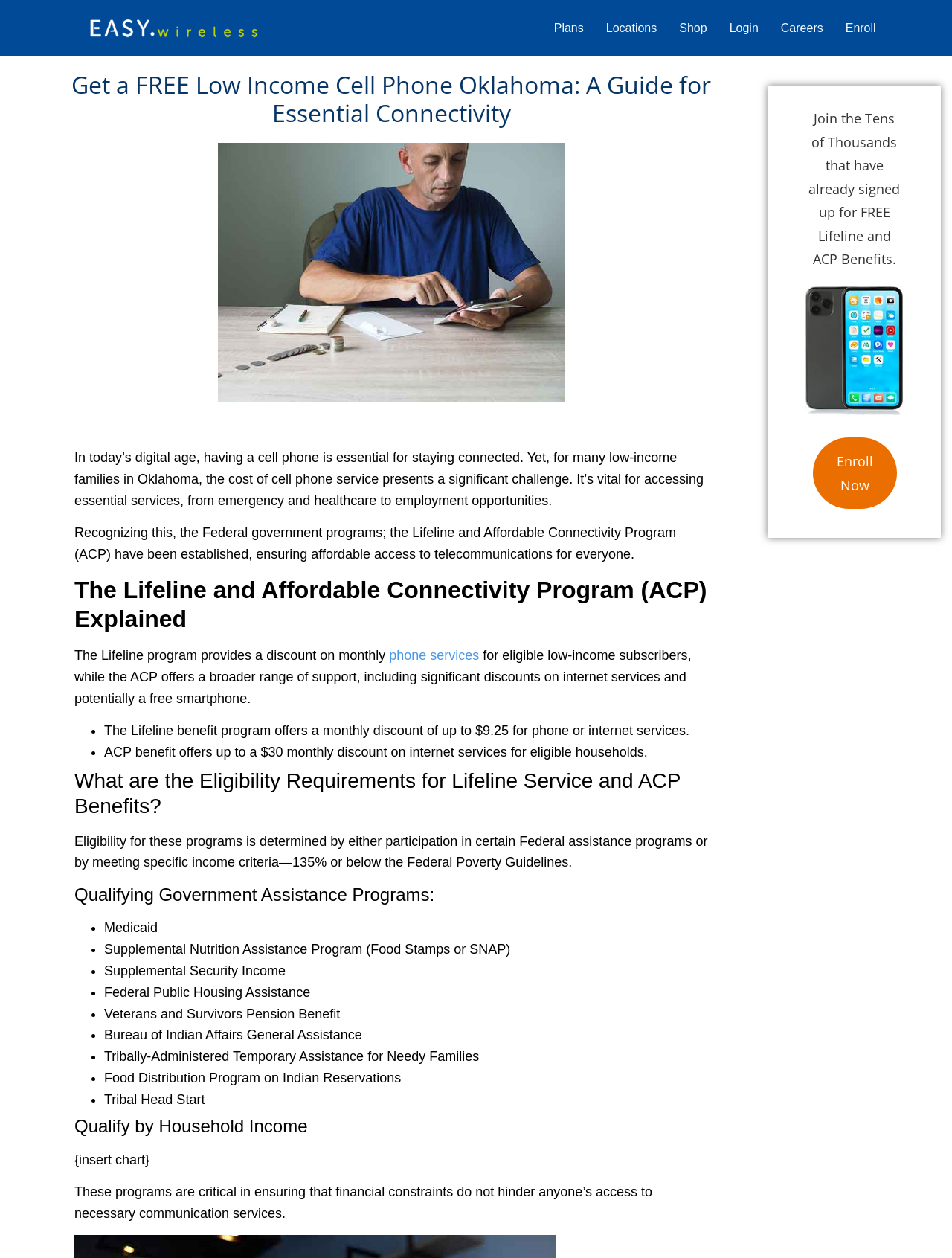Point out the bounding box coordinates of the section to click in order to follow this instruction: "Search the website".

None